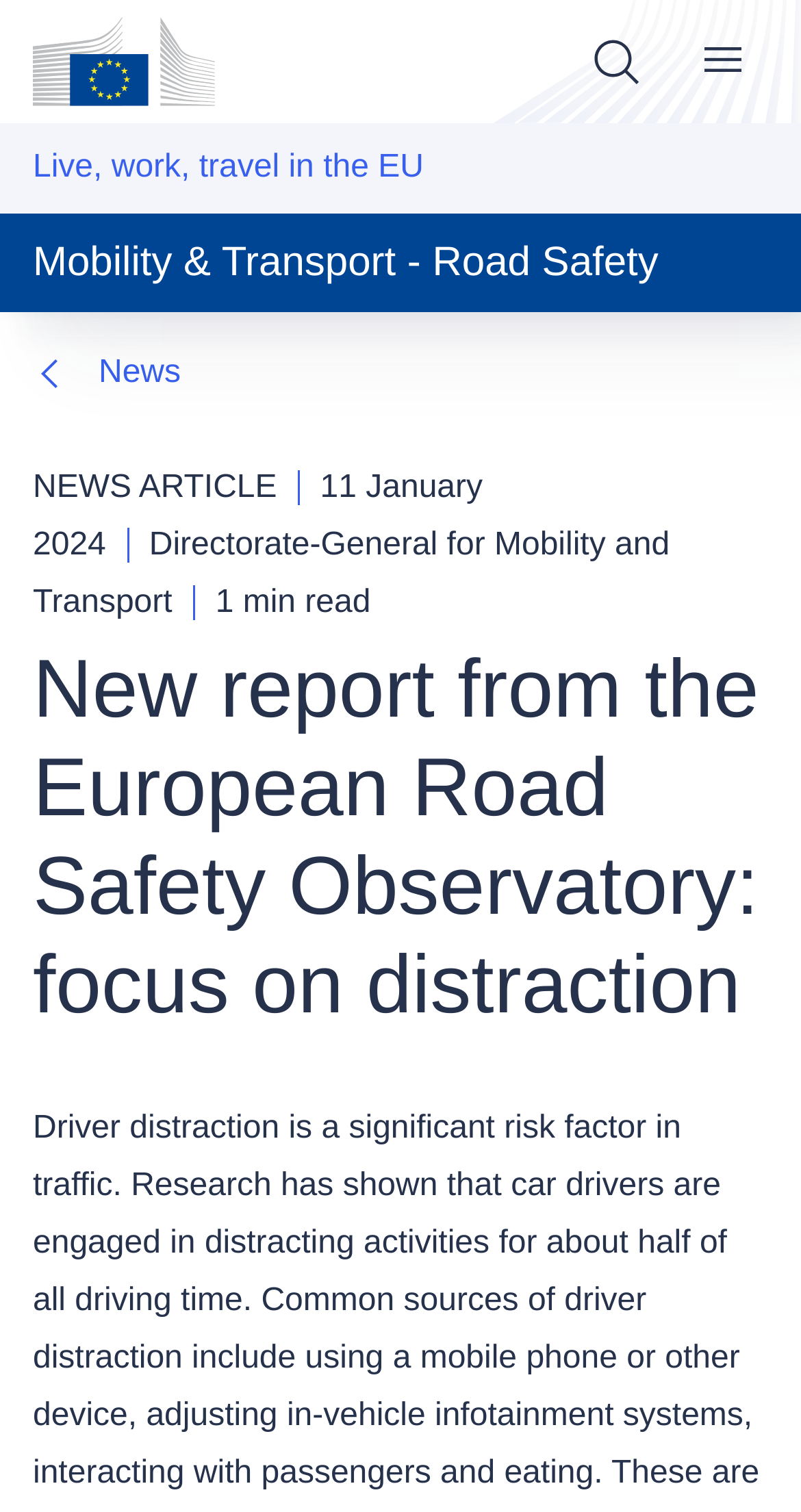What is the category of the news article?
Please give a detailed and elaborate explanation in response to the question.

I found the answer by looking at the link element with the text 'News' which is located in the navigation section 'You are here:'.